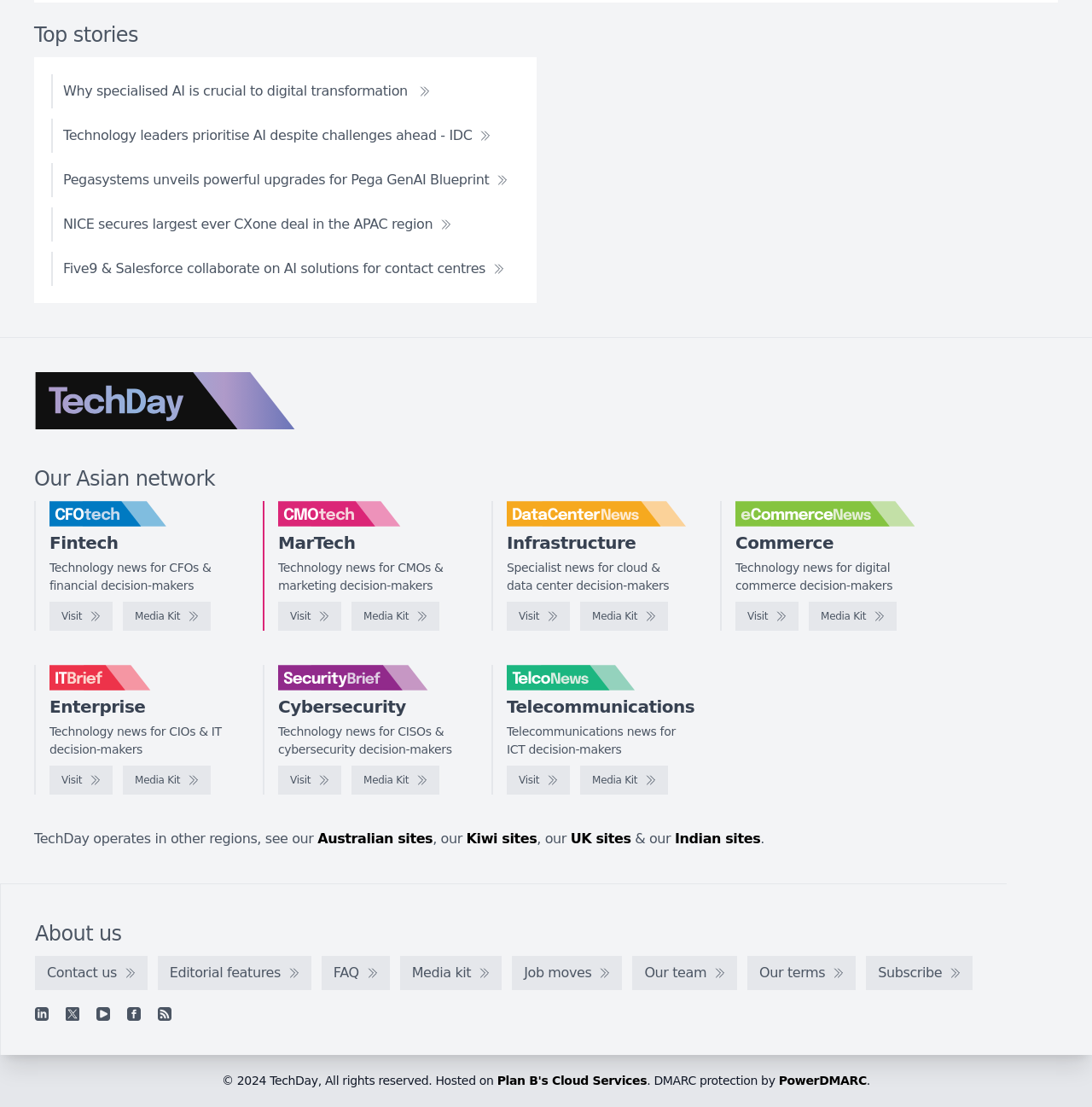What is the purpose of the 'Visit' links?
Using the information presented in the image, please offer a detailed response to the question.

The 'Visit' links are likely intended to direct users to other websites or sections within the TechDay network, such as CFOtech, CMOtech, and DataCenterNews, which are related to specific topics or regions.